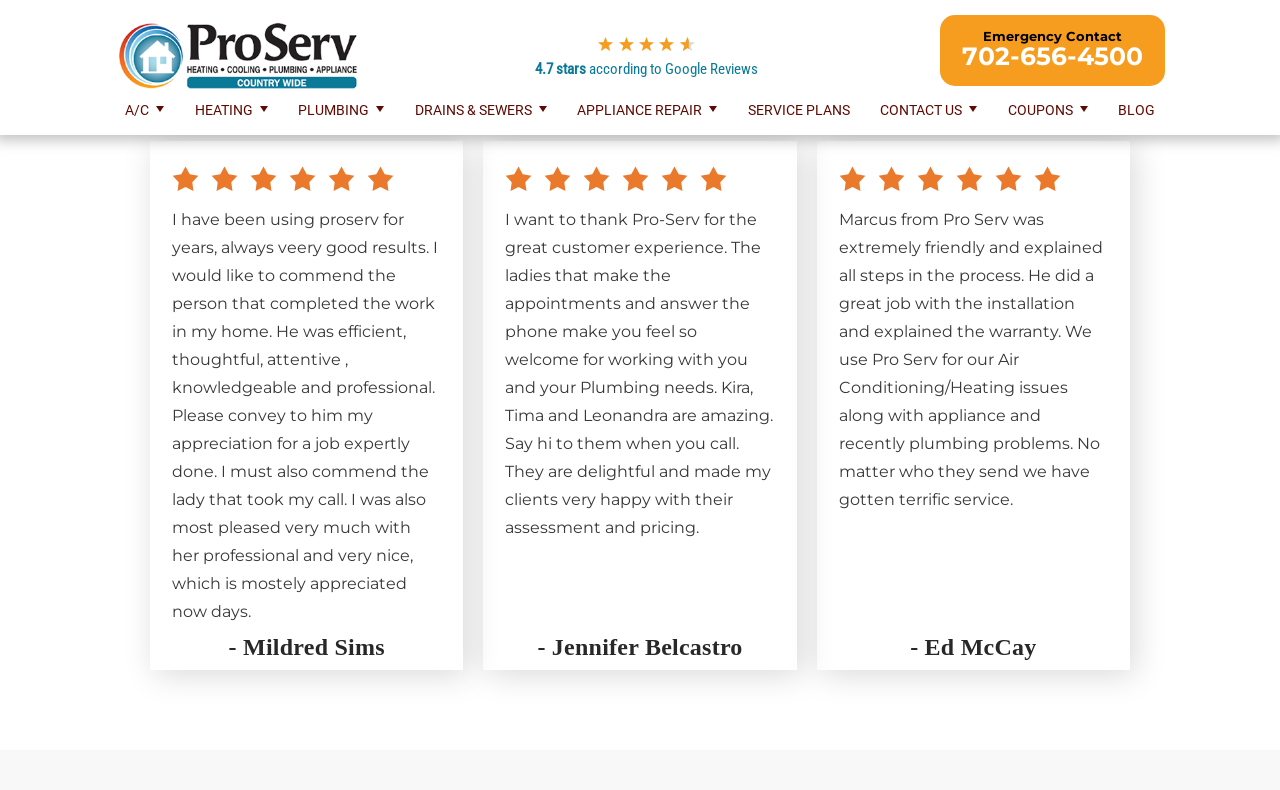Given the element description, predict the bounding box coordinates in the format (top-left x, top-left y, bottom-right x, bottom-right y). Make sure all values are between 0 and 1. Here is the element description: Blog

[0.873, 0.108, 0.902, 0.171]